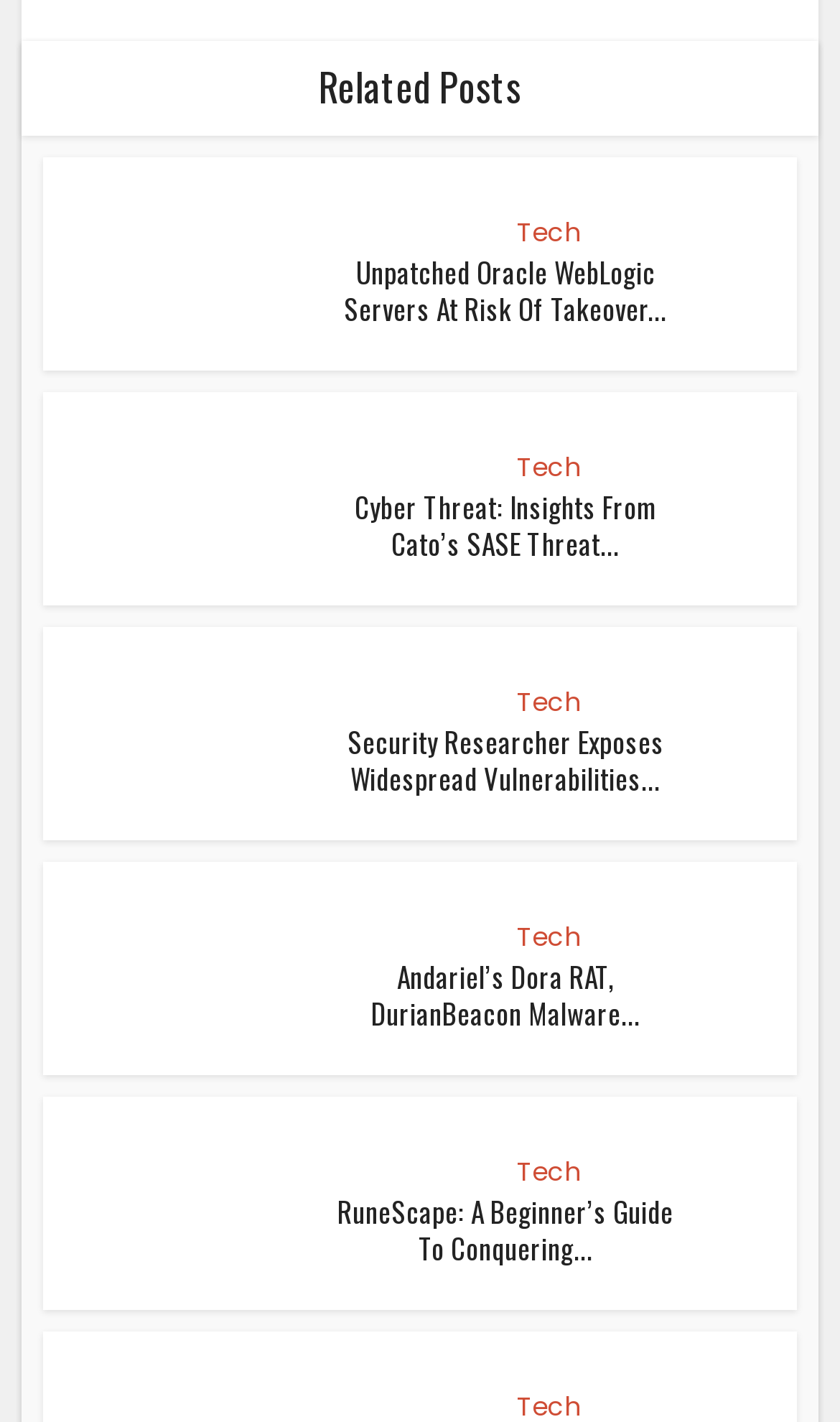Find the bounding box coordinates for the element that must be clicked to complete the instruction: "Discover Vulnerabilities Found In Cox Modems". The coordinates should be four float numbers between 0 and 1, indicated as [left, top, right, bottom].

[0.051, 0.441, 0.358, 0.567]